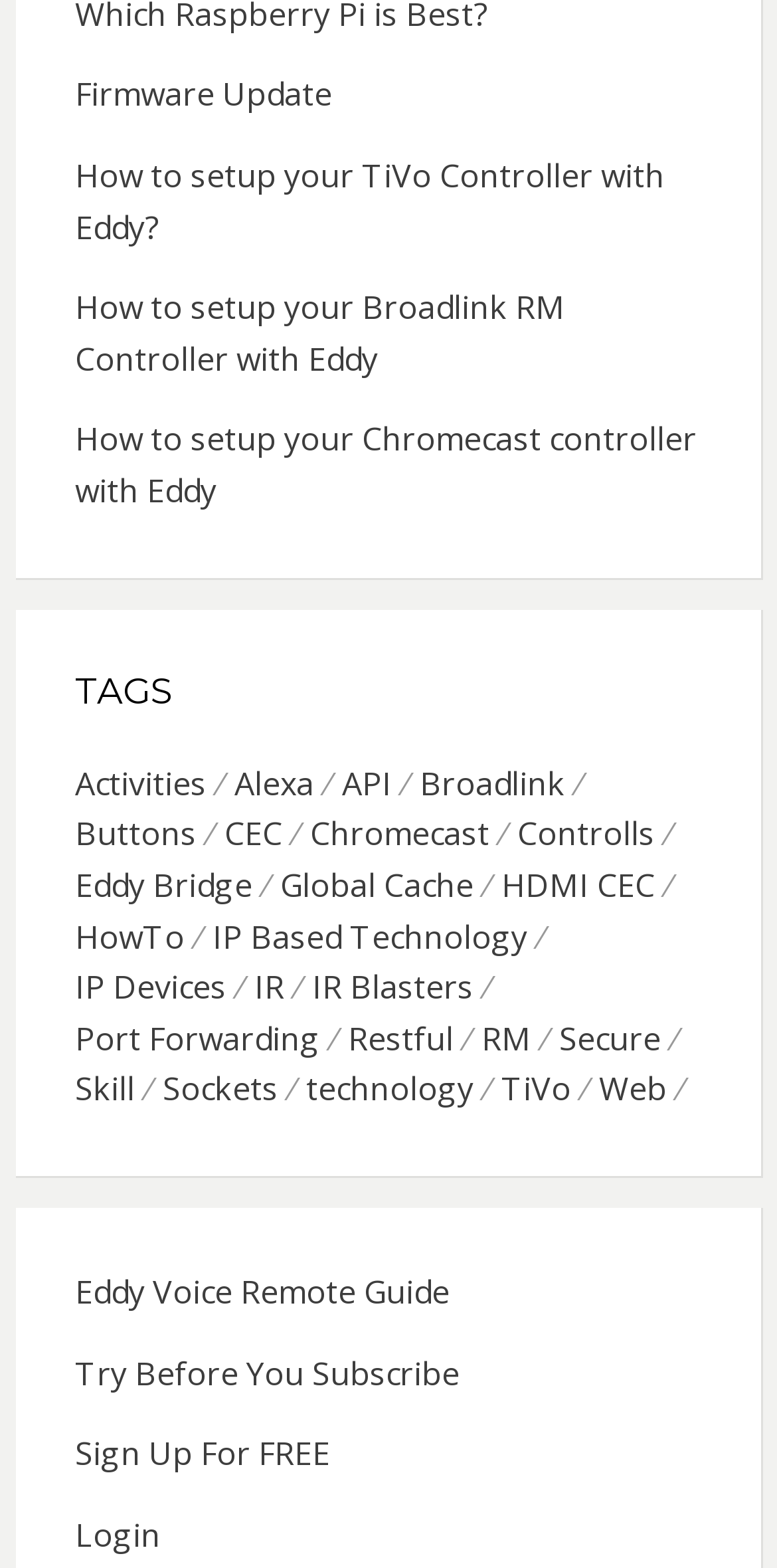Please identify the bounding box coordinates of the element's region that needs to be clicked to fulfill the following instruction: "Explore activities". The bounding box coordinates should consist of four float numbers between 0 and 1, i.e., [left, top, right, bottom].

[0.096, 0.484, 0.301, 0.517]